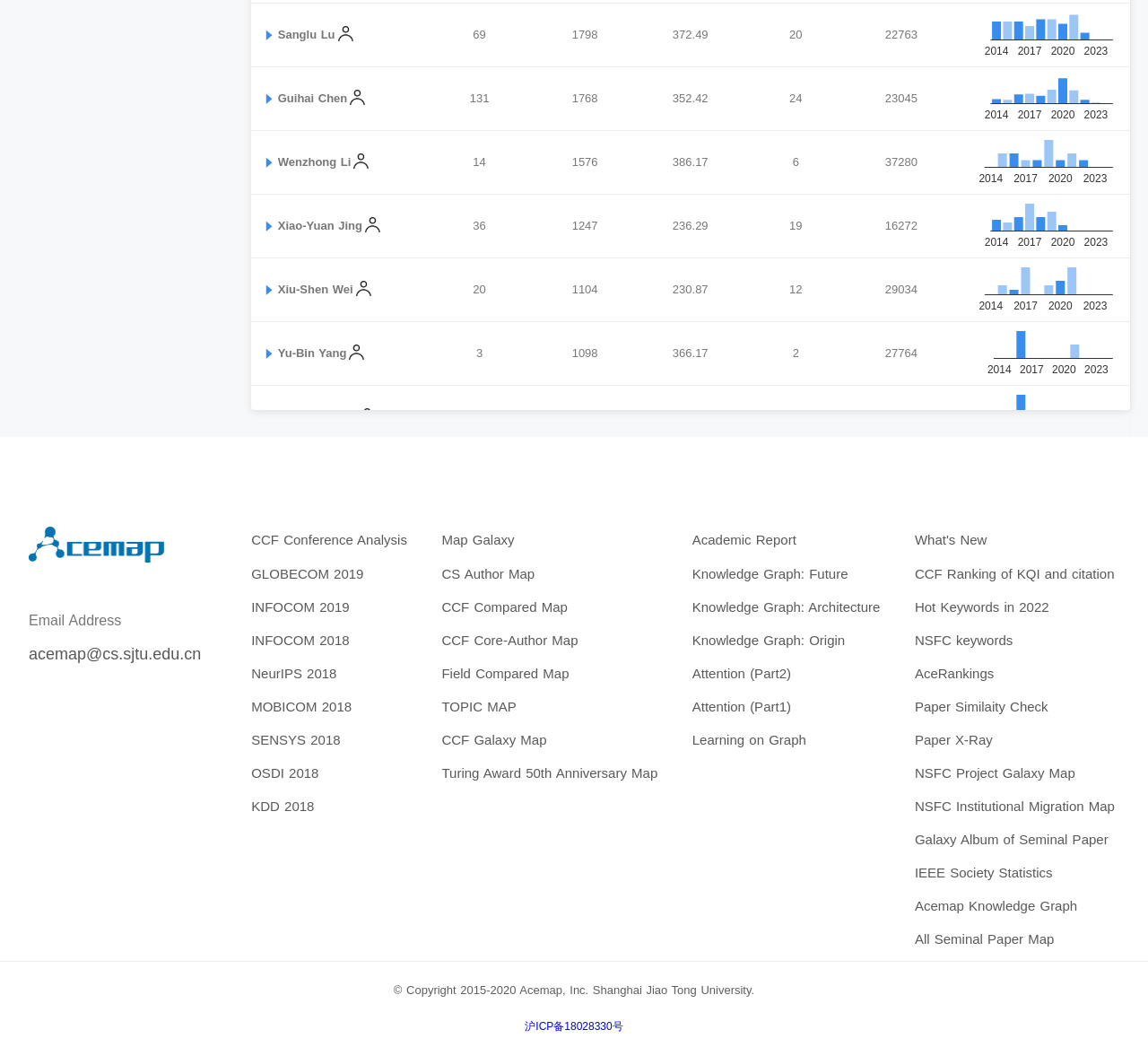Respond to the question with just a single word or phrase: 
What is the h-index of Baowen Xu?

31